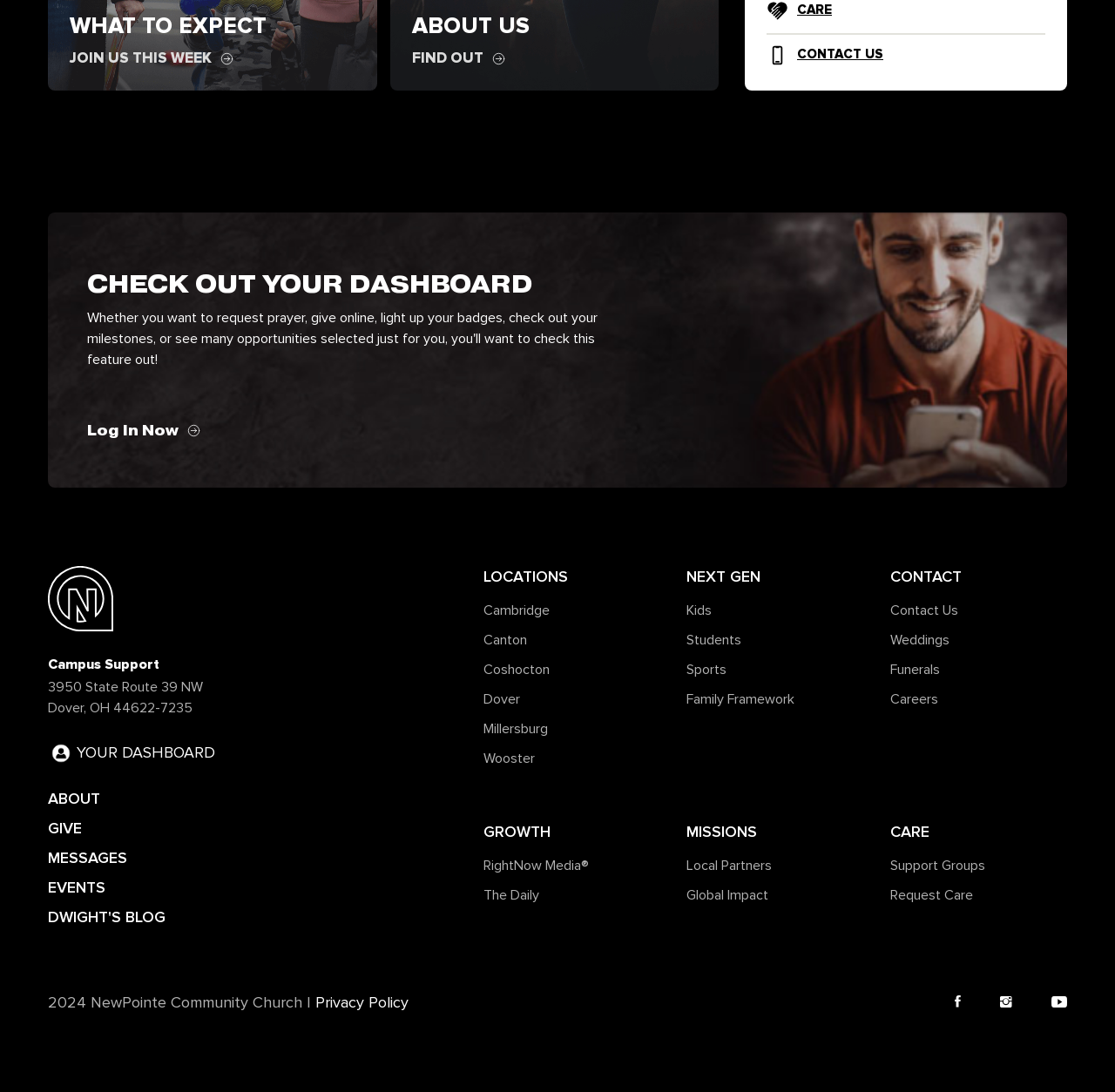Determine the bounding box coordinates of the region I should click to achieve the following instruction: "Click on 'FIND OUT'". Ensure the bounding box coordinates are four float numbers between 0 and 1, i.e., [left, top, right, bottom].

[0.369, 0.044, 0.625, 0.063]